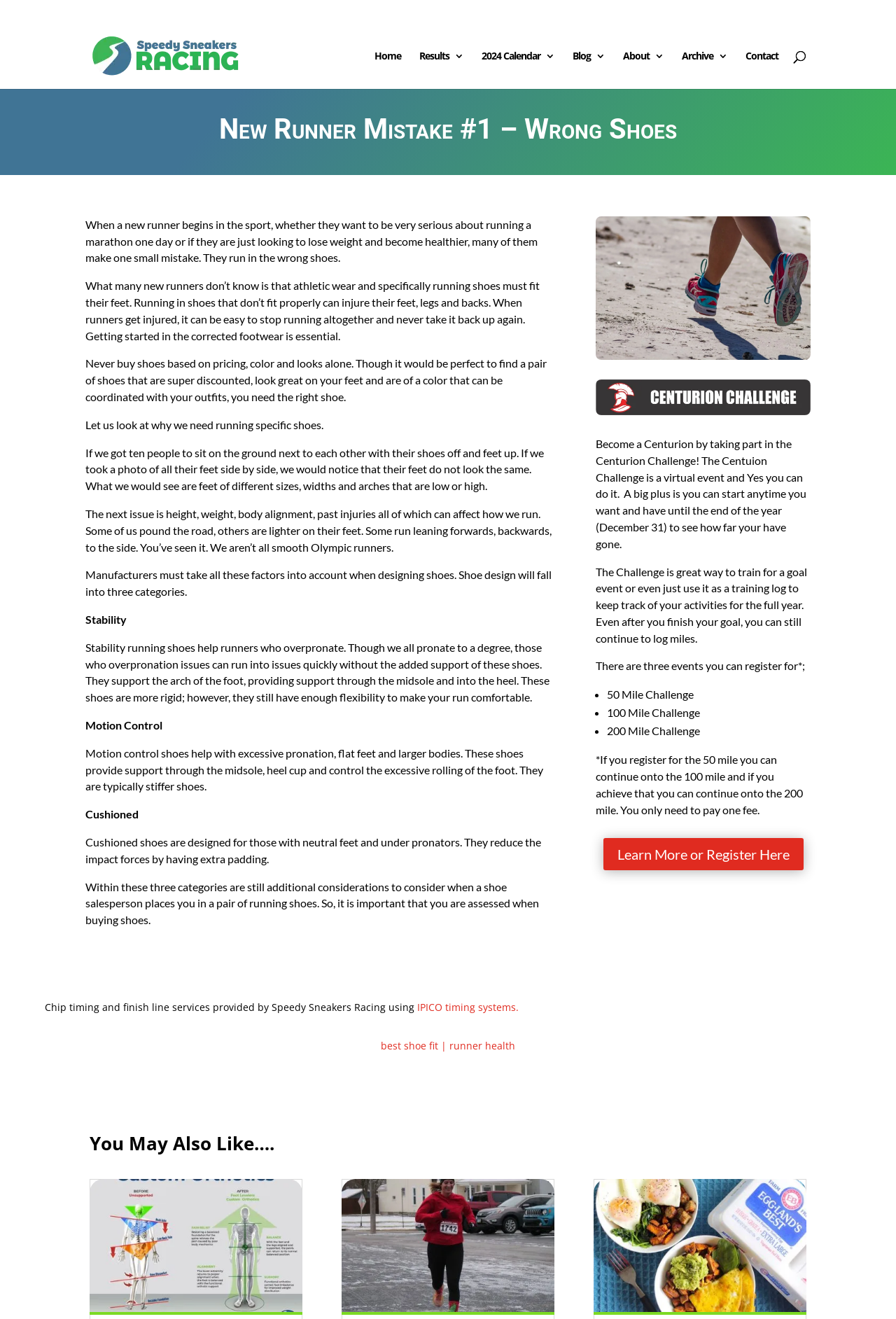Identify the bounding box coordinates of the element to click to follow this instruction: 'Search for something'. Ensure the coordinates are four float values between 0 and 1, provided as [left, top, right, bottom].

[0.157, 0.017, 0.877, 0.018]